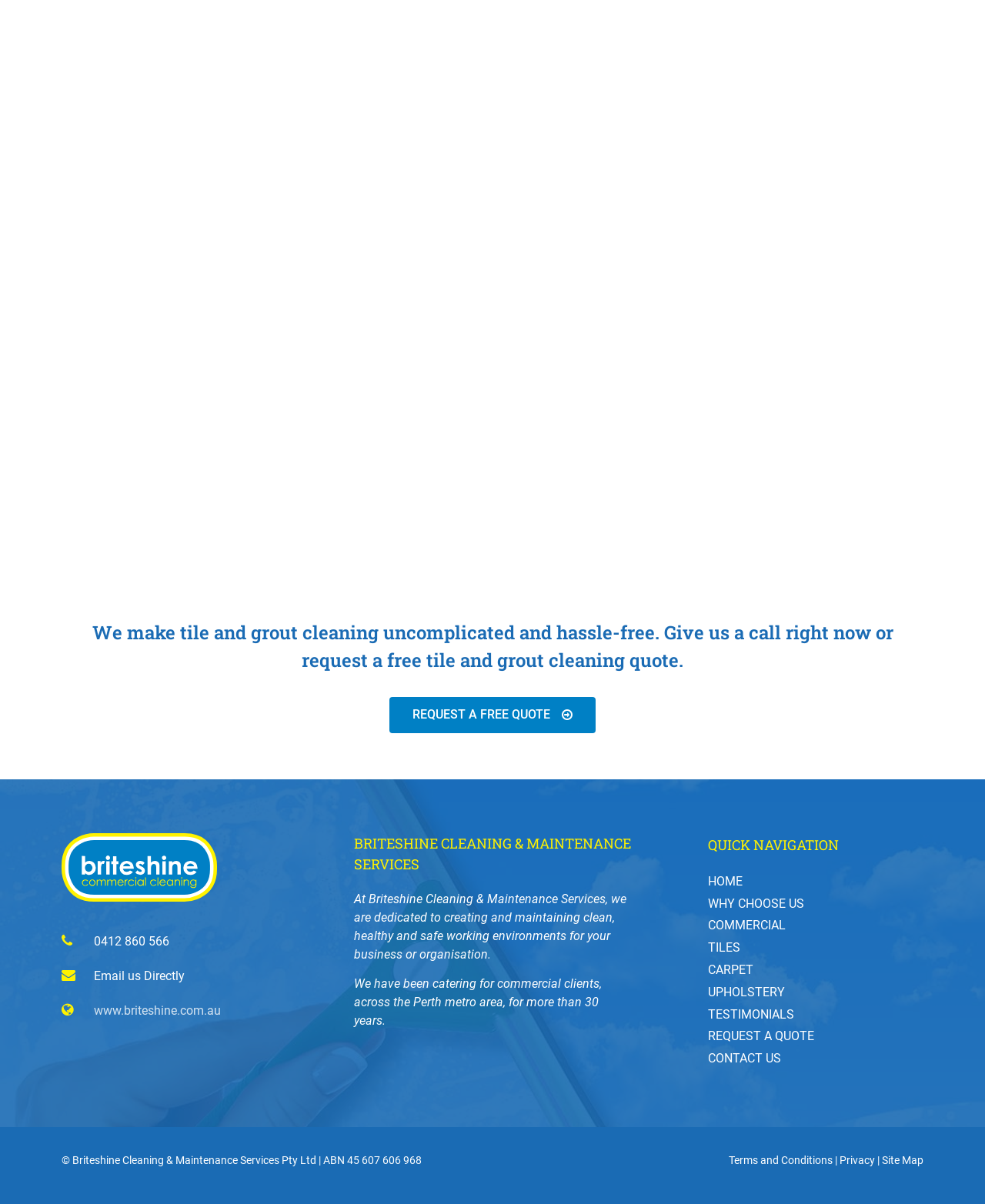Determine the bounding box coordinates of the clickable region to follow the instruction: "Call the phone number".

[0.095, 0.776, 0.171, 0.788]